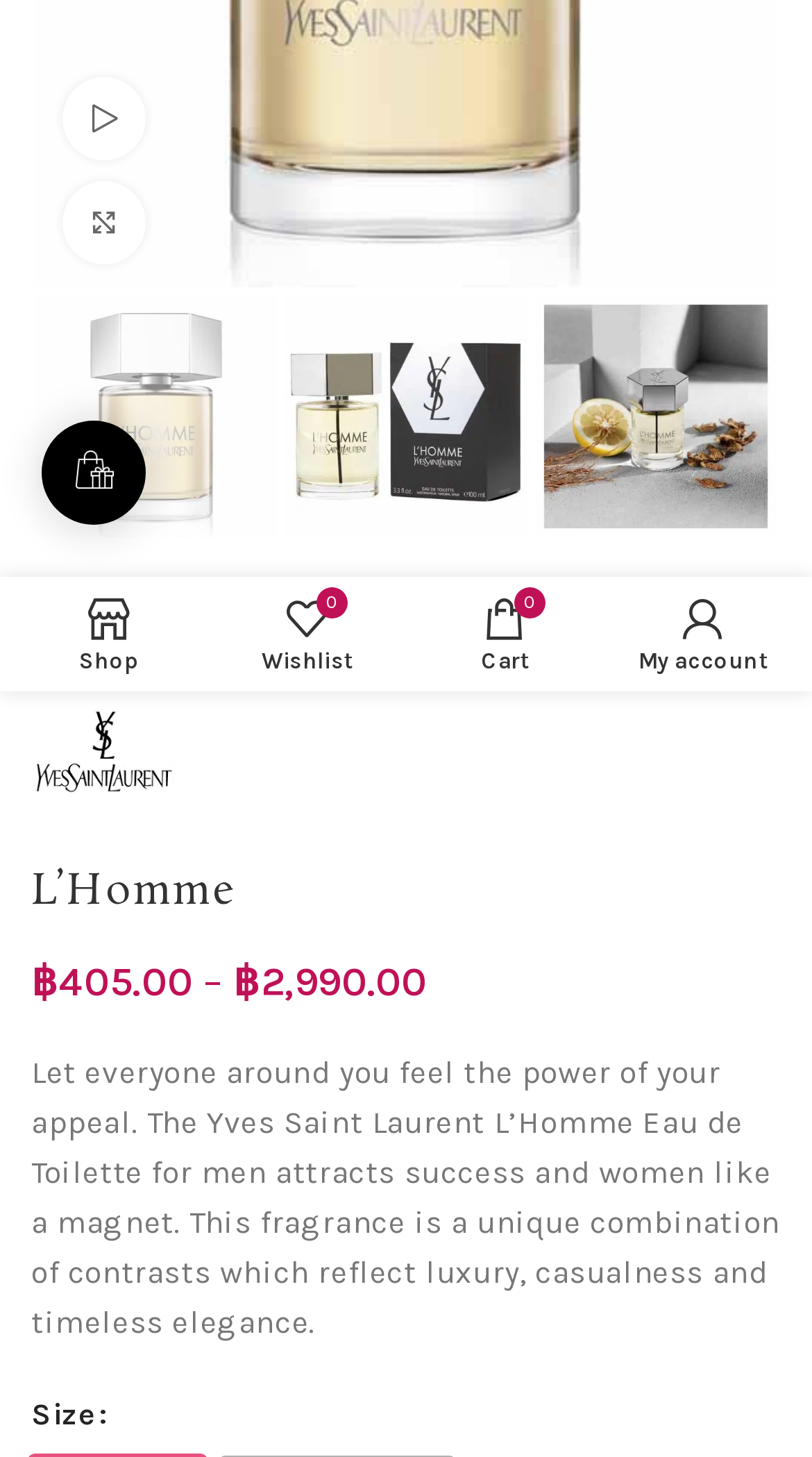Locate the bounding box for the described UI element: "Click to enlarge". Ensure the coordinates are four float numbers between 0 and 1, formatted as [left, top, right, bottom].

[0.077, 0.124, 0.179, 0.182]